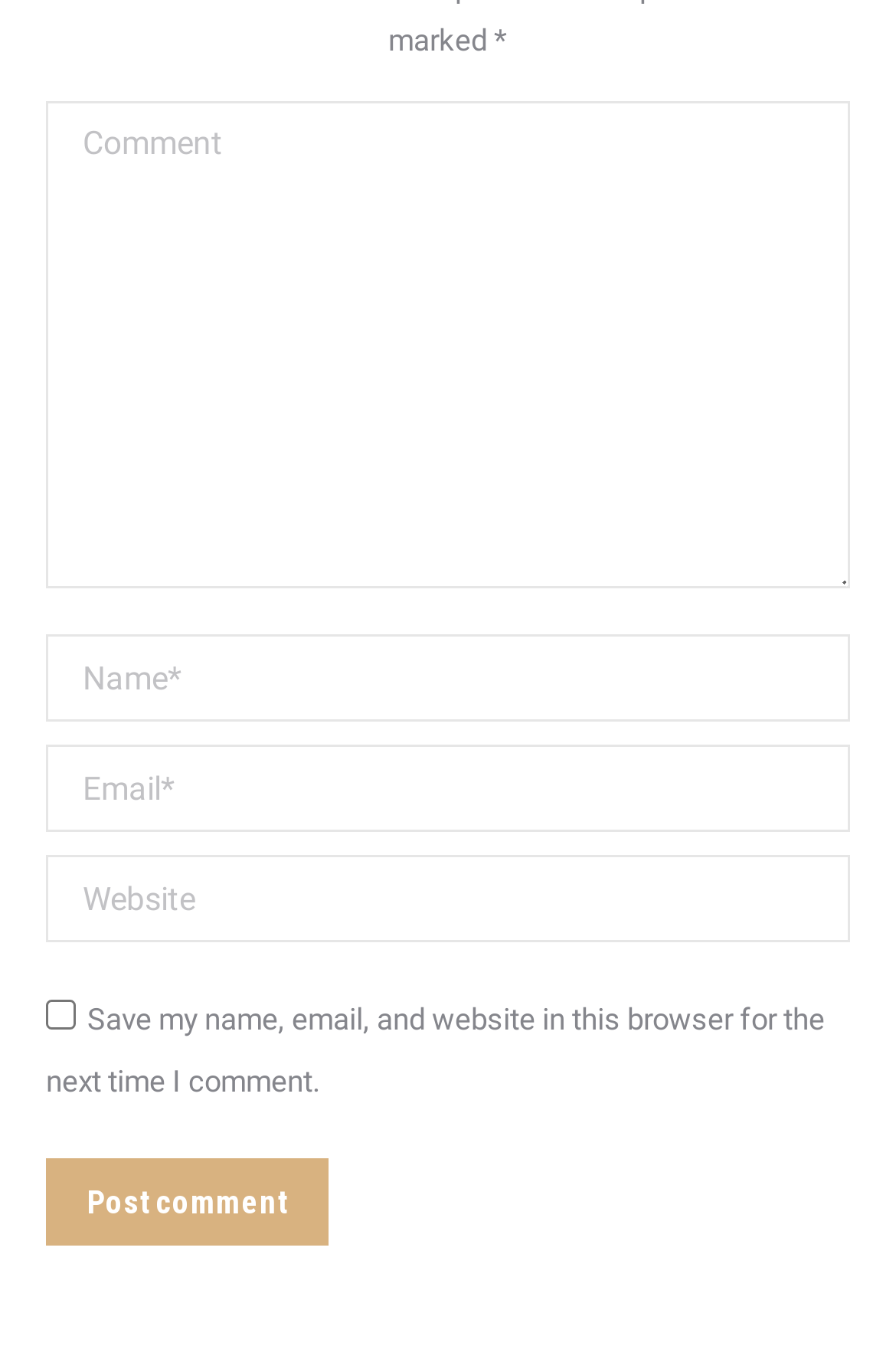Locate the UI element described as follows: "parent_node: Comment name="comment" placeholder="Comment"". Return the bounding box coordinates as four float numbers between 0 and 1 in the order [left, top, right, bottom].

[0.051, 0.075, 0.949, 0.436]